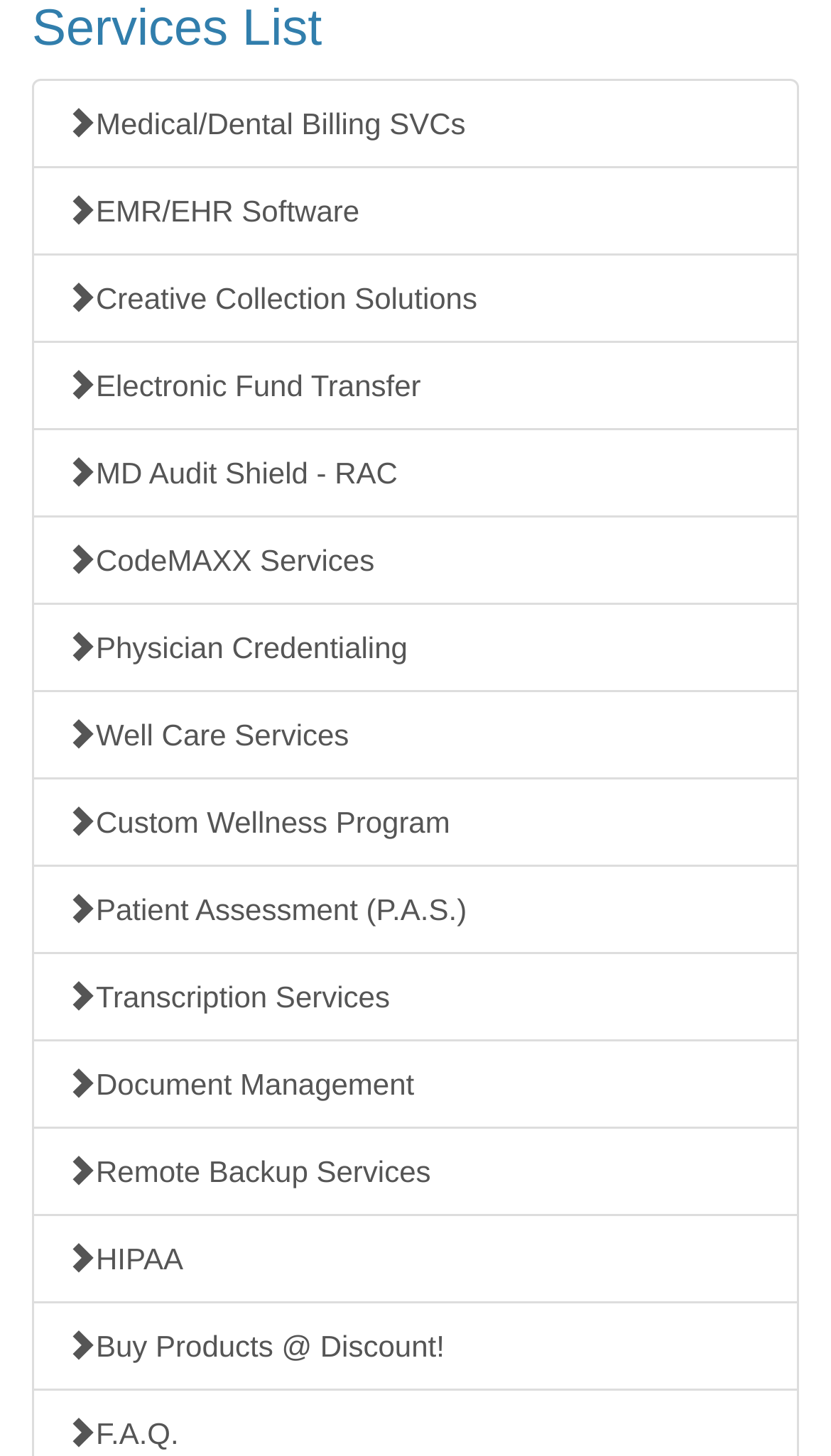Determine the bounding box coordinates of the region I should click to achieve the following instruction: "Check out Electronic Fund Transfer". Ensure the bounding box coordinates are four float numbers between 0 and 1, i.e., [left, top, right, bottom].

[0.038, 0.234, 0.962, 0.296]